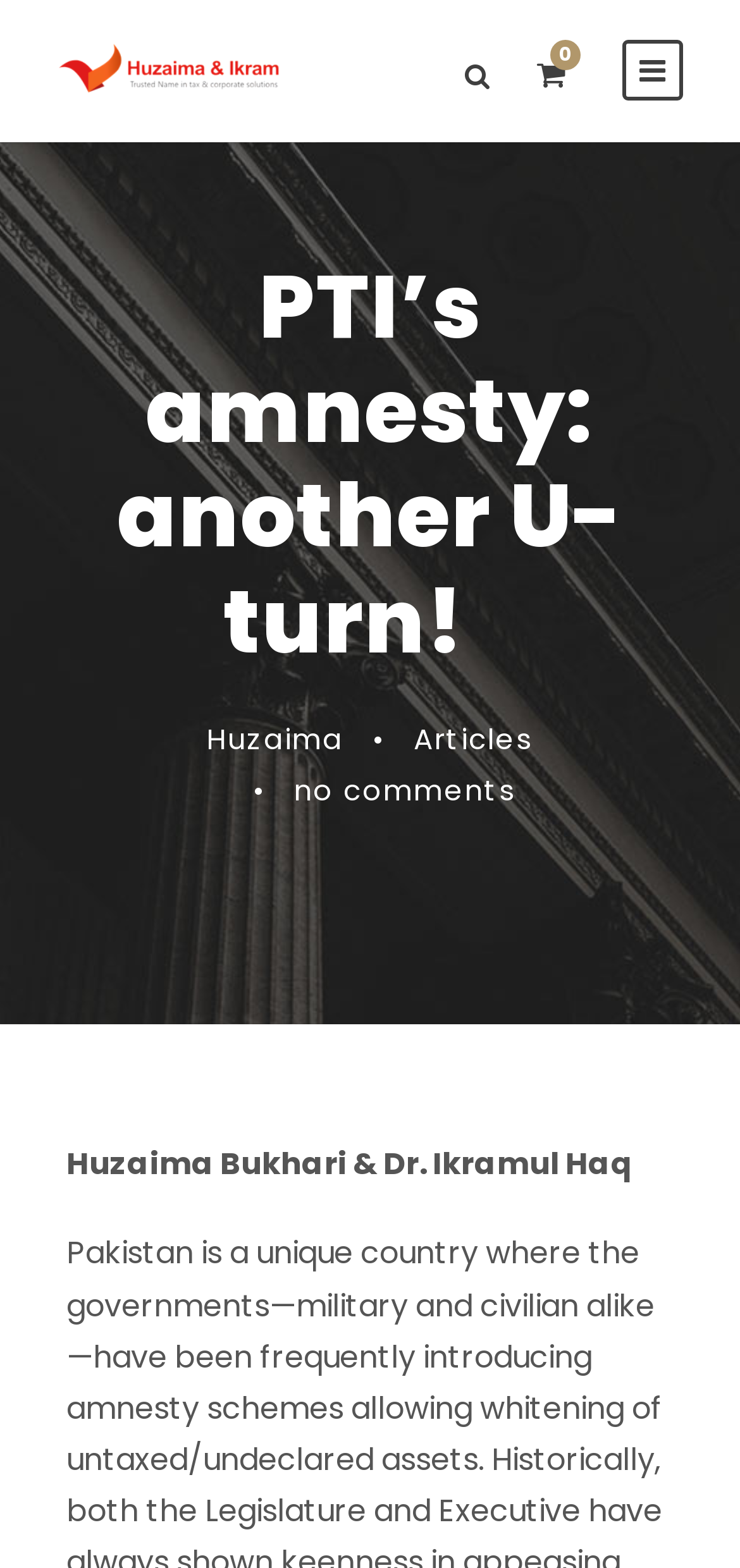What is the author of the article?
Carefully analyze the image and provide a detailed answer to the question.

I found the author's name by looking at the text below the main heading, which says 'Huzaima Bukhari & Dr. Ikramul Haq'.